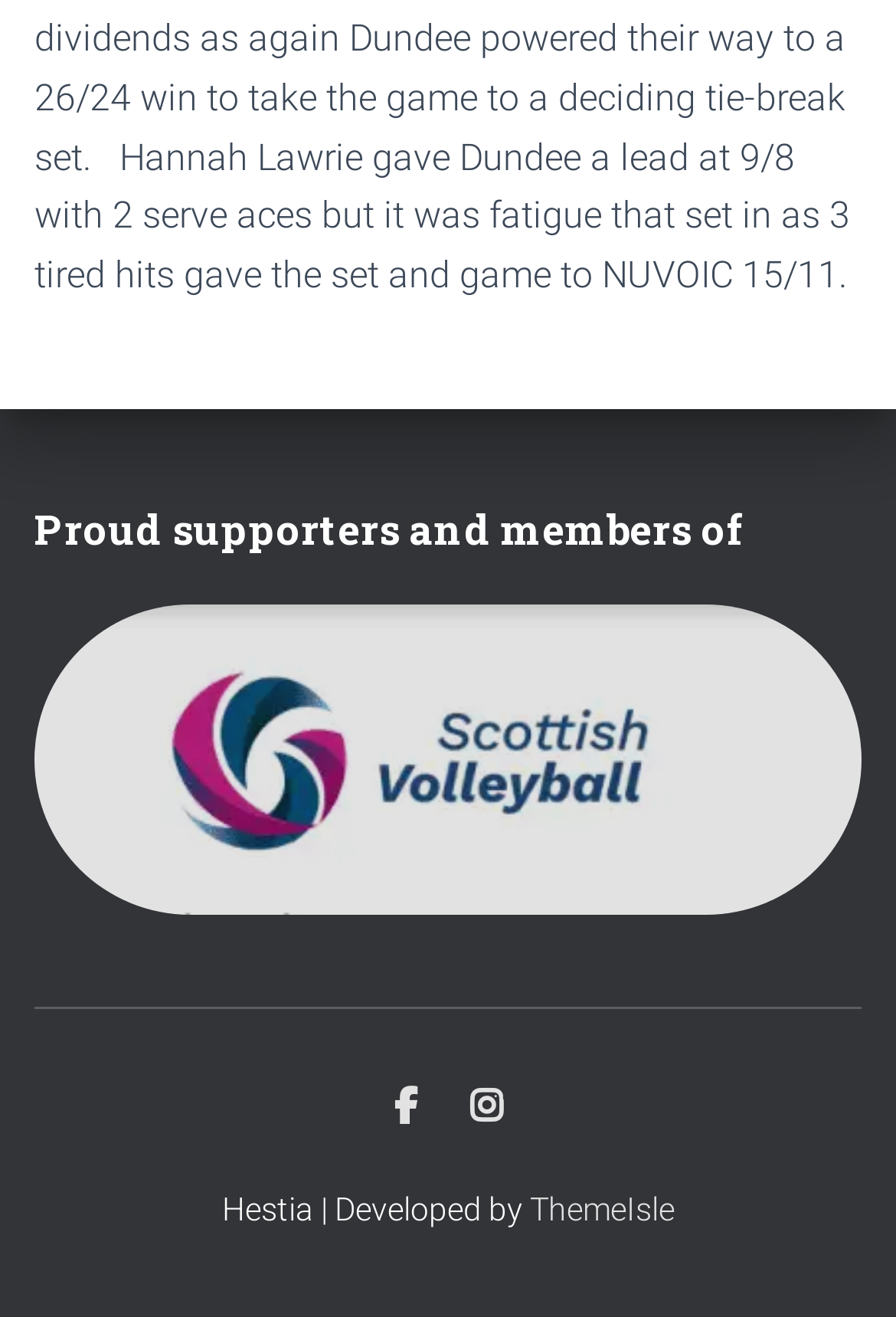Identify the bounding box coordinates for the UI element described as follows: Instagram. Use the format (top-left x, top-left y, bottom-right x, bottom-right y) and ensure all values are floating point numbers between 0 and 1.

[0.499, 0.801, 0.586, 0.881]